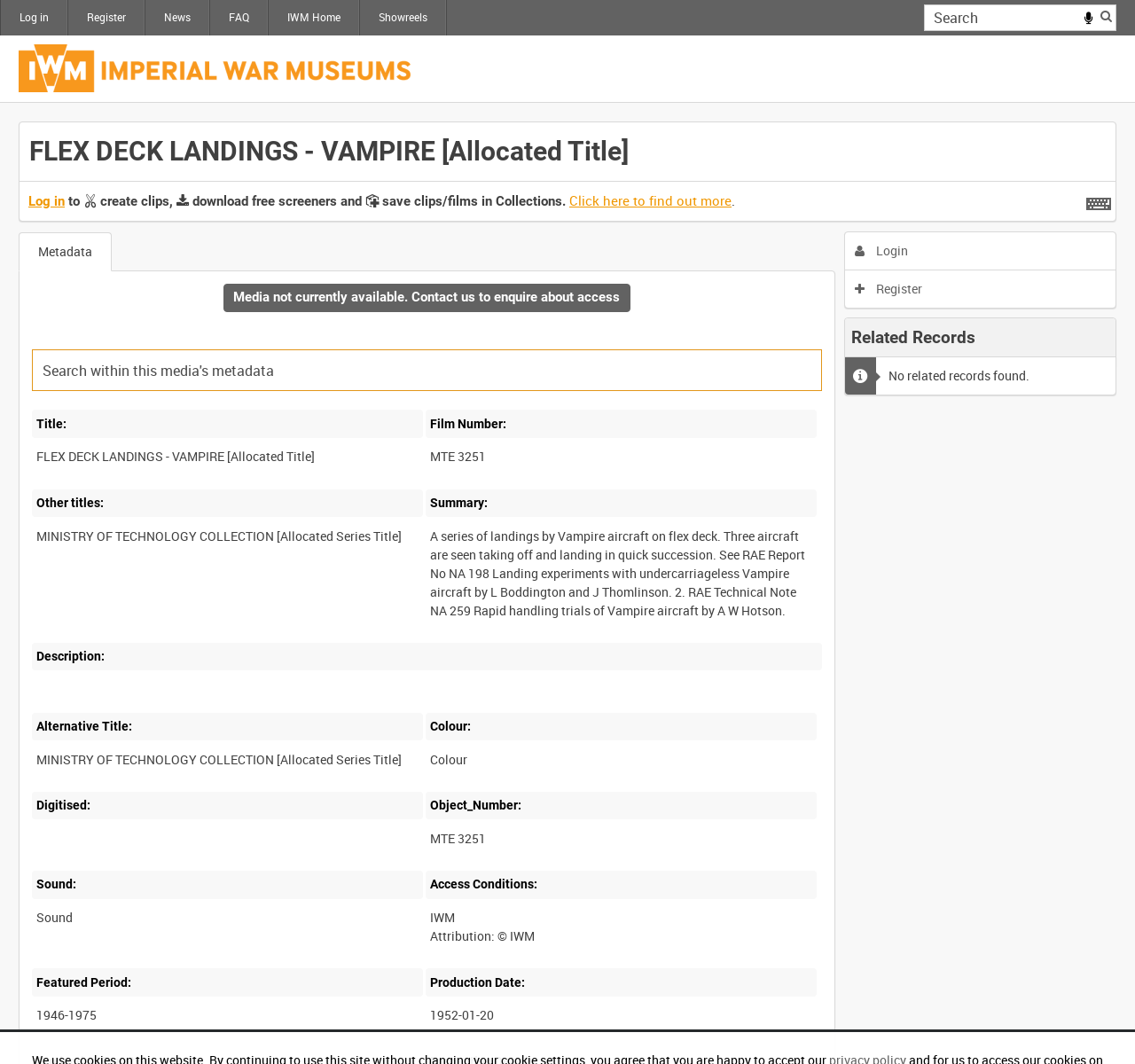Specify the bounding box coordinates of the element's region that should be clicked to achieve the following instruction: "Search for a film". The bounding box coordinates consist of four float numbers between 0 and 1, in the format [left, top, right, bottom].

[0.866, 0.004, 0.984, 0.029]